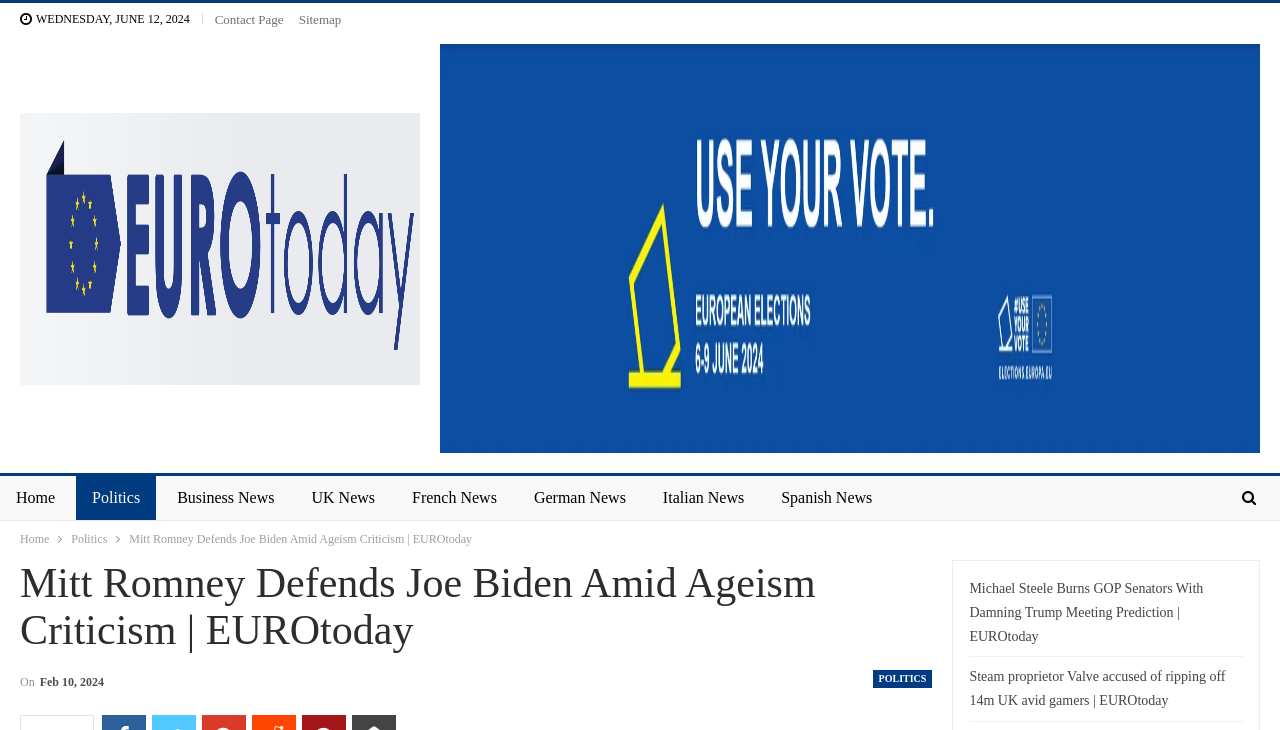Provide the bounding box coordinates for the specified HTML element described in this description: "Contact Page". The coordinates should be four float numbers ranging from 0 to 1, in the format [left, top, right, bottom].

[0.168, 0.016, 0.222, 0.037]